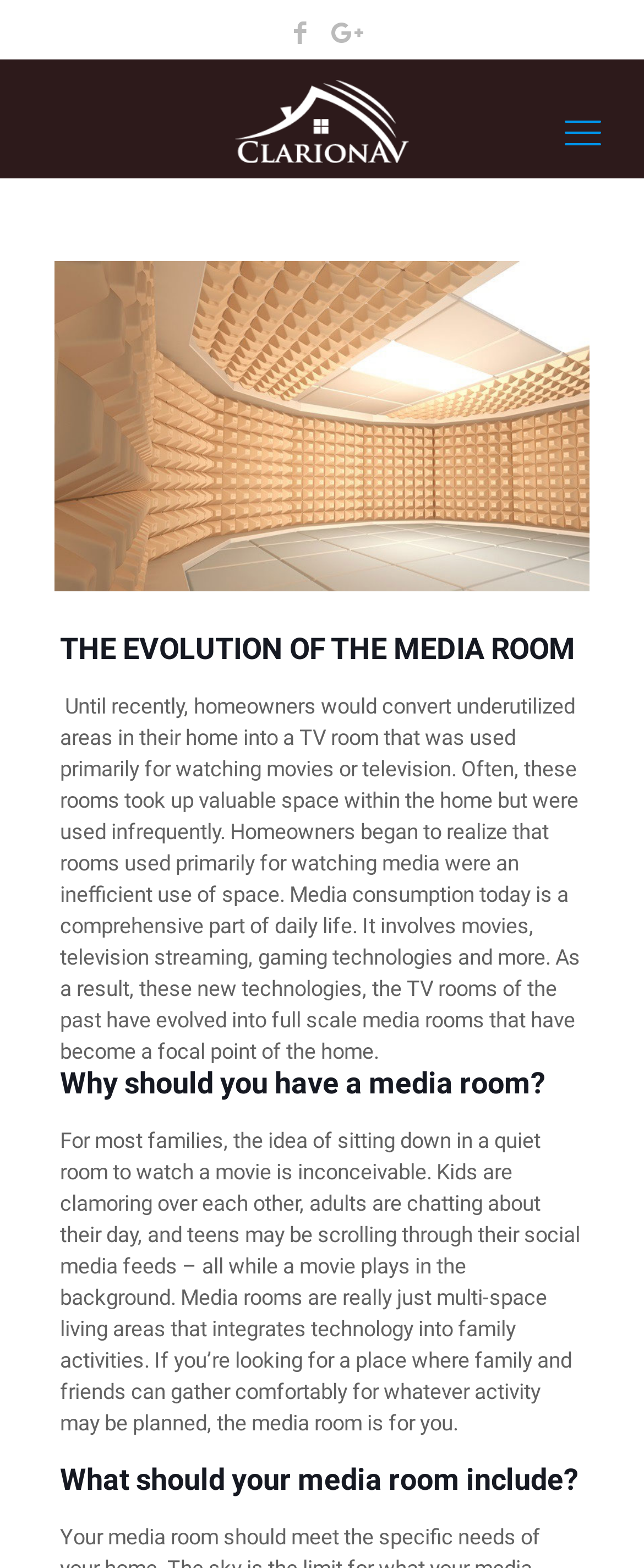Locate the bounding box coordinates of the UI element described by: "title="Facebook"". The bounding box coordinates should consist of four float numbers between 0 and 1, i.e., [left, top, right, bottom].

[0.44, 0.012, 0.494, 0.031]